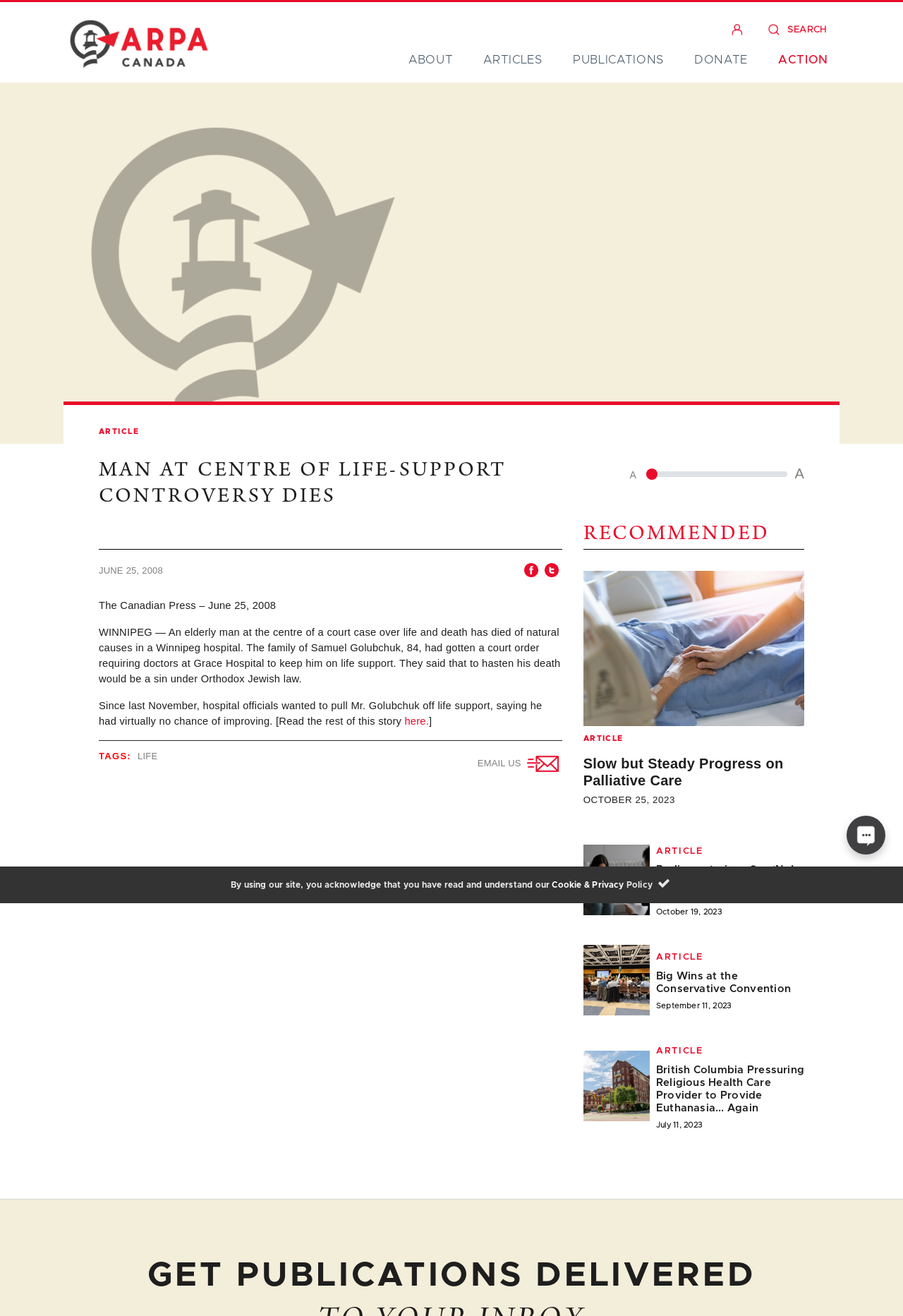Locate the bounding box of the UI element with the following description: "Donate".

[0.758, 0.035, 0.839, 0.057]